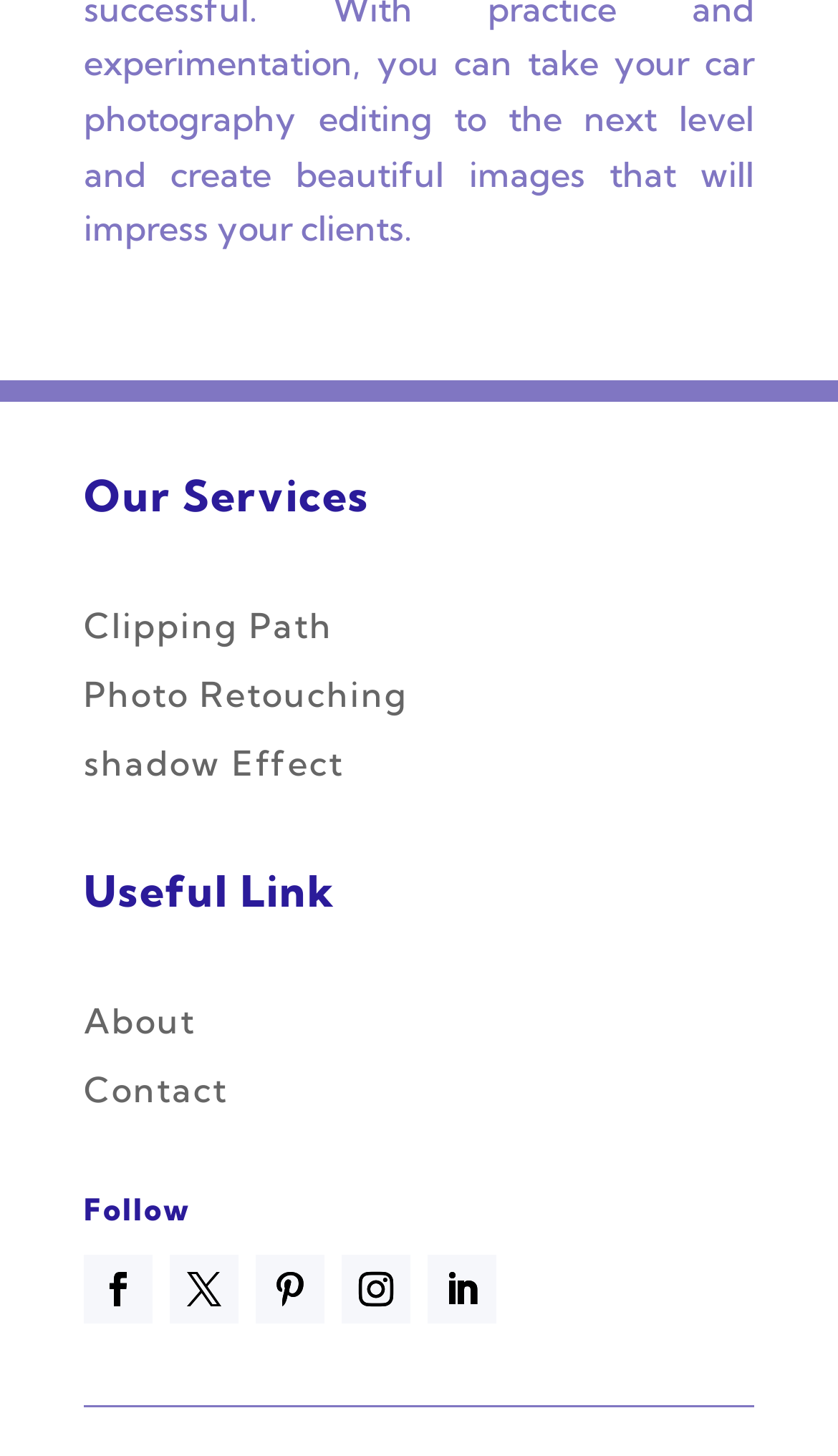Pinpoint the bounding box coordinates of the element to be clicked to execute the instruction: "Contact us".

[0.1, 0.734, 0.272, 0.763]